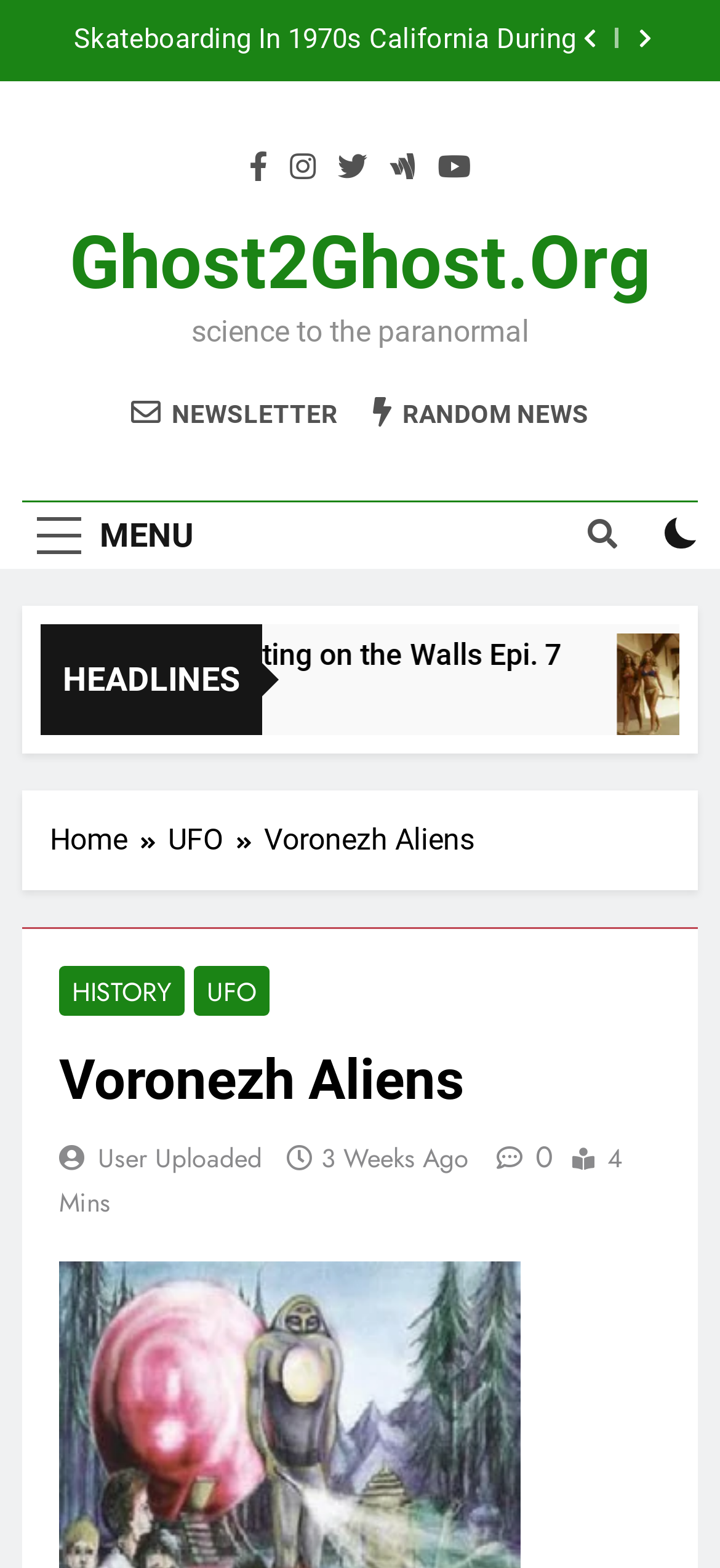Show the bounding box coordinates for the element that needs to be clicked to execute the following instruction: "Explore HISTORY of Voronezh Aliens". Provide the coordinates in the form of four float numbers between 0 and 1, i.e., [left, top, right, bottom].

[0.082, 0.616, 0.256, 0.648]